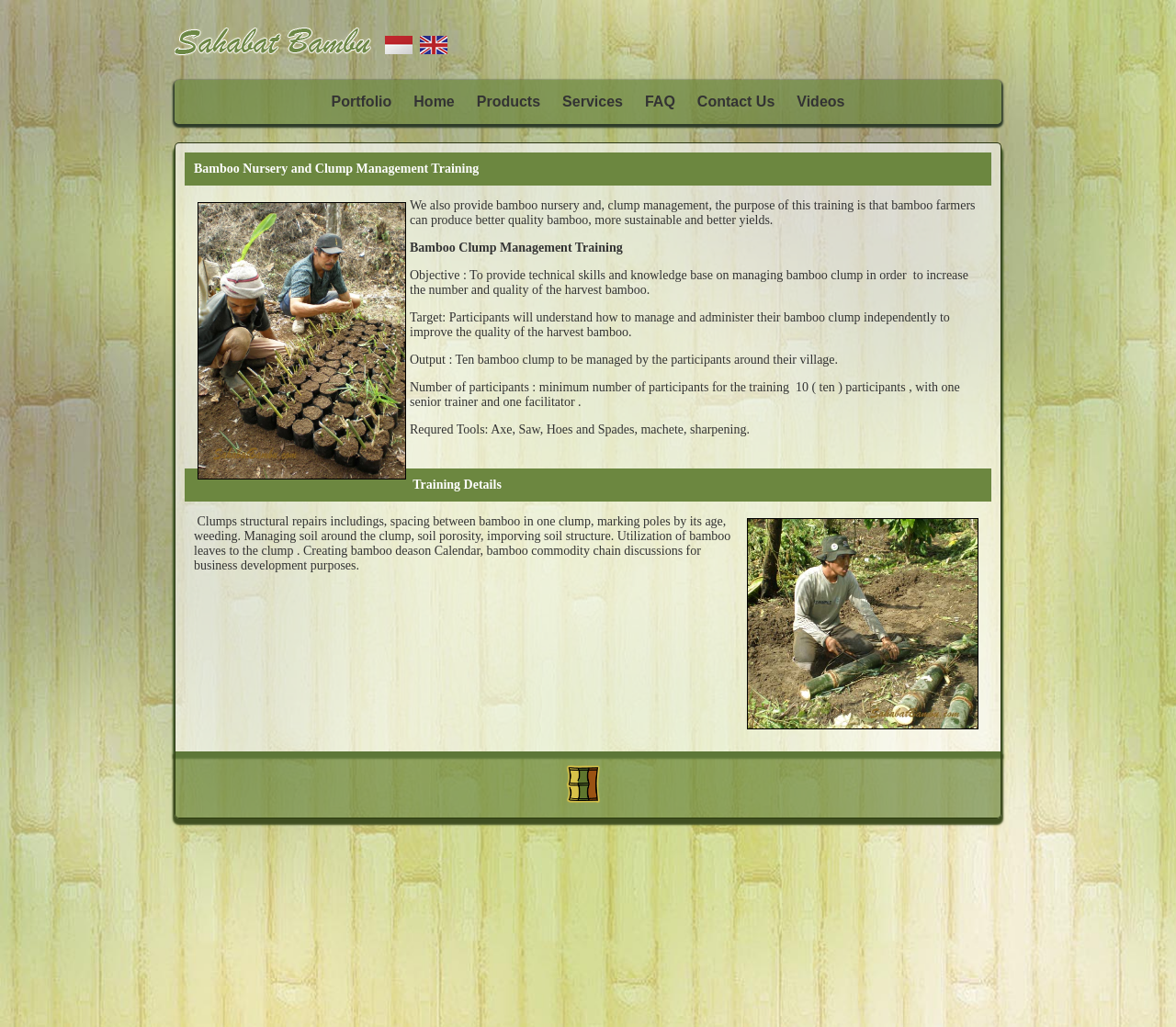Give a detailed overview of the webpage's appearance and contents.

The webpage is about Bamboo Nursery and Clump Management Training. At the top left, there is a logo image of the company, accompanied by a few language options, including Bahasa Indonesia and English Version. 

Below the language options, there is a navigation menu with links to different sections of the website, including Portfolio, Home, Products, Services, FAQ, Contact Us, and Videos. 

The main content of the webpage is divided into two sections. On the left, there is an image related to bamboo nursery, and on the right, there is a block of text that describes the training program. The text explains that the training aims to provide technical skills and knowledge to bamboo farmers to produce better quality bamboo. 

Below the image, there are several paragraphs of text that outline the objectives, targets, outputs, and required tools for the training program. The text also mentions the number of participants required and the roles of the trainers. 

Further down the page, there is another section with the title "Training Details" and an image related to bamboo clump management. Below the image, there is a list of topics that will be covered in the training, including clumps structural repairs, spacing between bamboo, and soil management. 

At the bottom of the page, there is a link to "Sahabat Bambu Indonesia" with an accompanying image, and a login section at the top right corner.